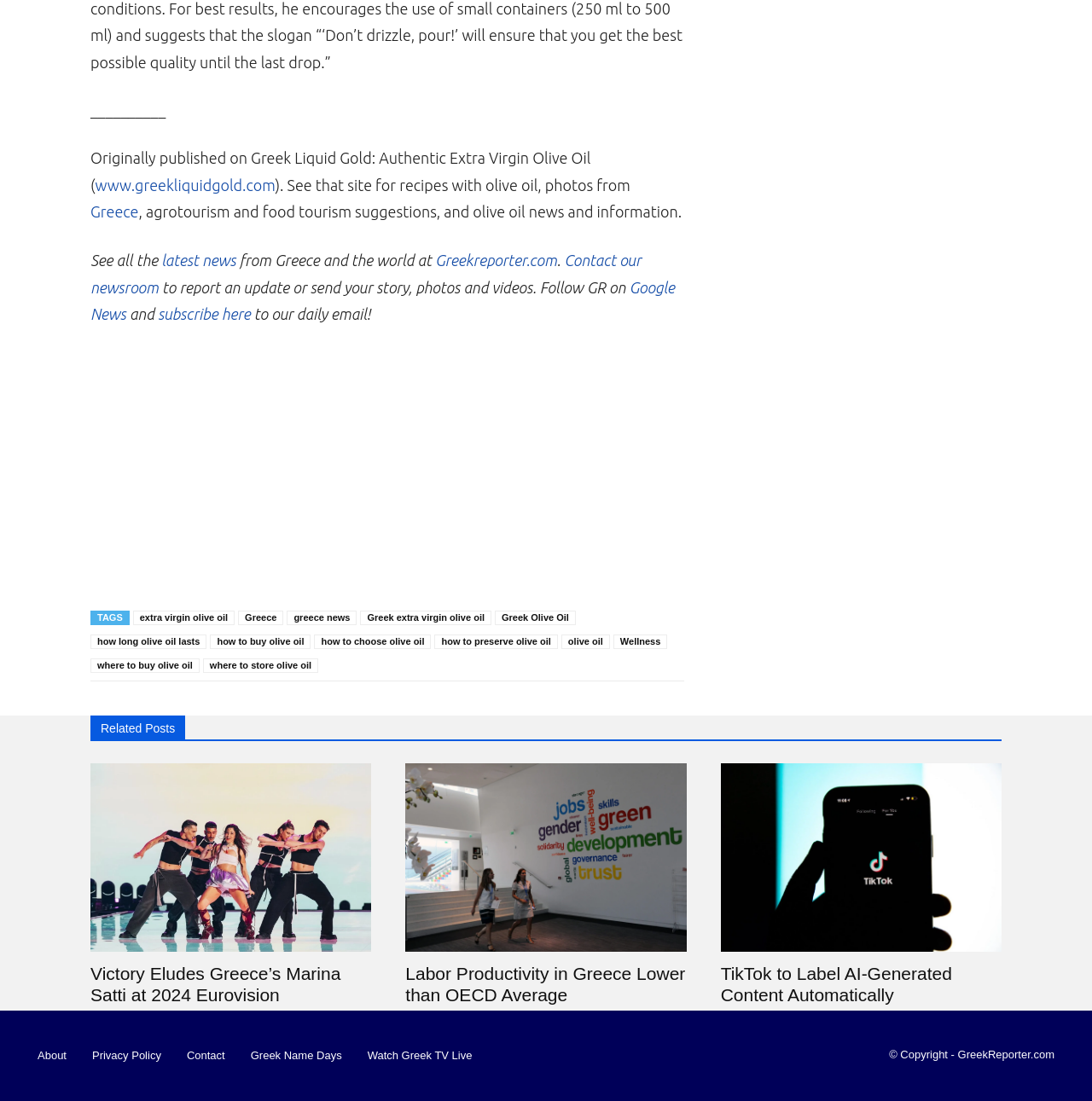Can you pinpoint the bounding box coordinates for the clickable element required for this instruction: "Visit the Greek Liquid Gold website"? The coordinates should be four float numbers between 0 and 1, i.e., [left, top, right, bottom].

[0.087, 0.16, 0.252, 0.176]